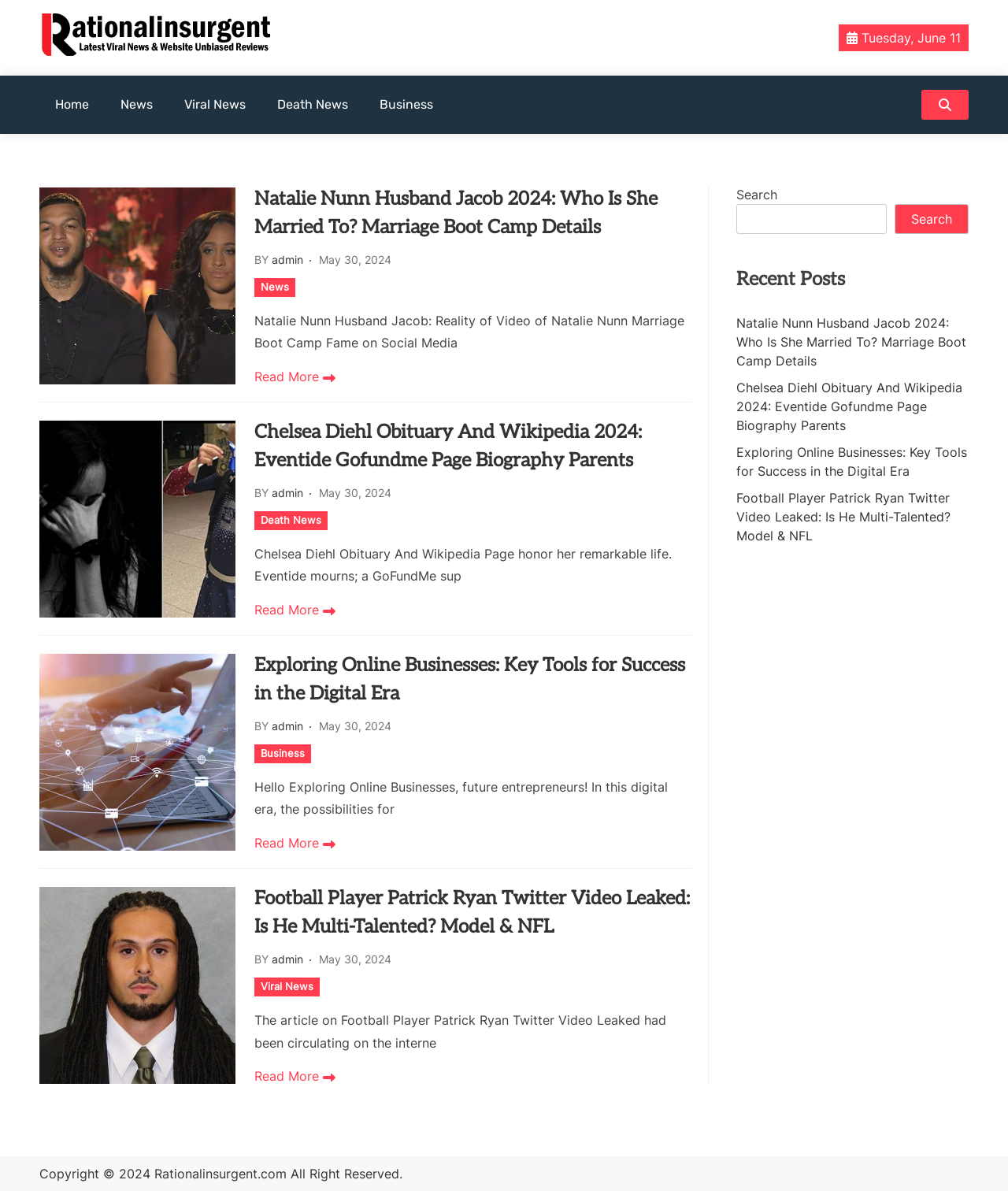Find the bounding box coordinates for the element described here: "May 30, 2024".

[0.317, 0.212, 0.389, 0.224]